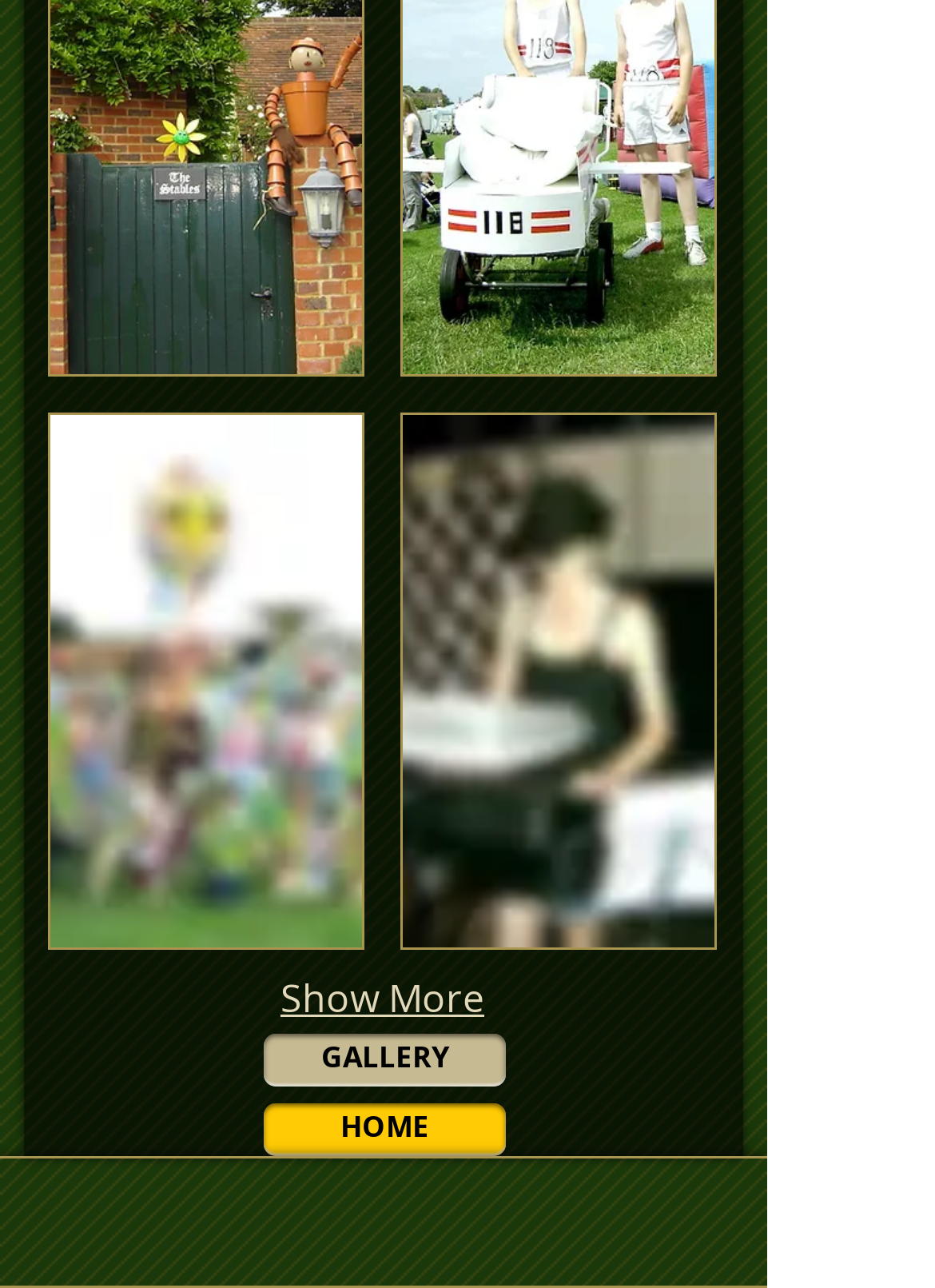Please give a short response to the question using one word or a phrase:
How many buttons are on the page?

3